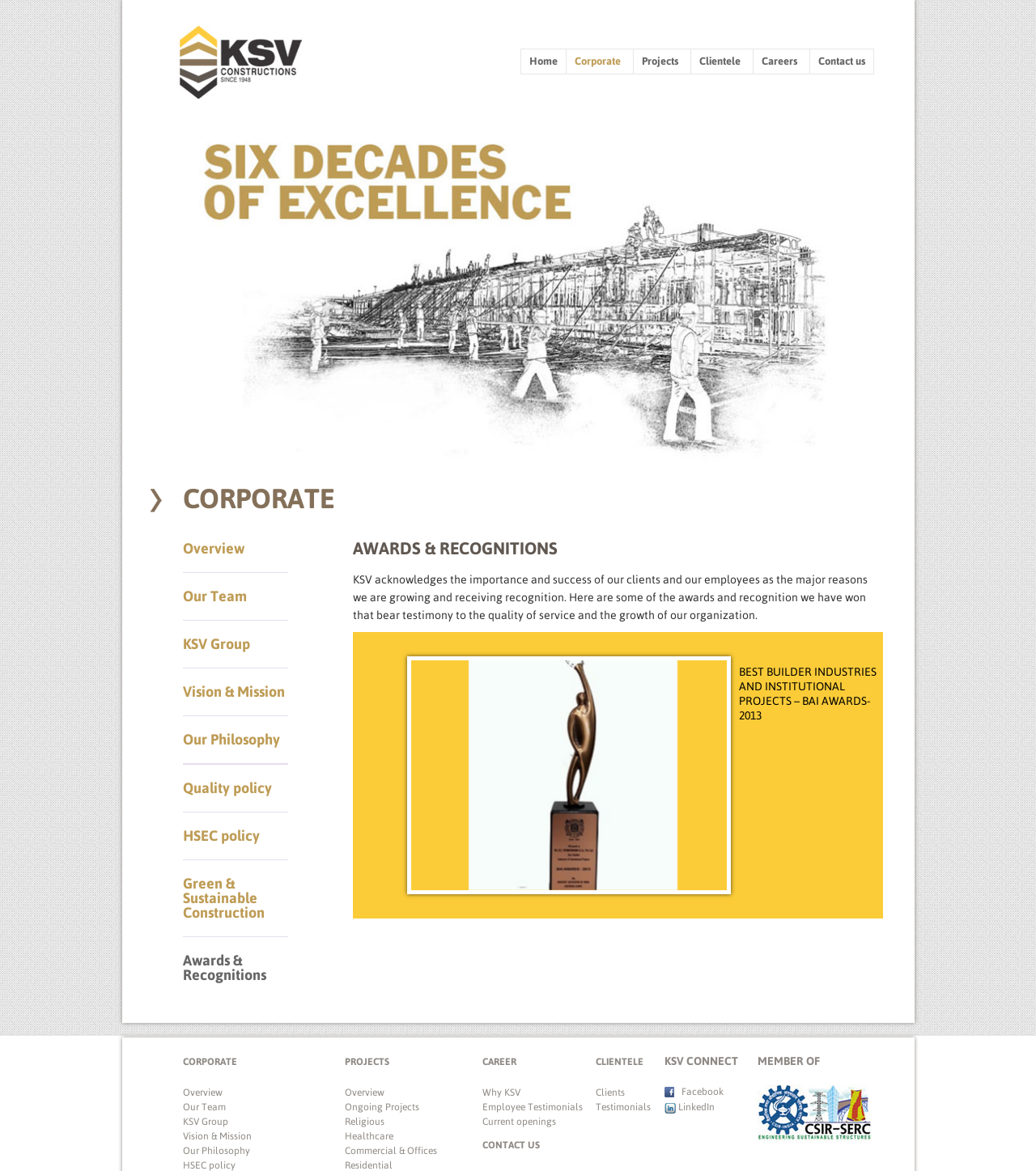Highlight the bounding box coordinates of the element you need to click to perform the following instruction: "Check out Current openings."

[0.454, 0.951, 0.594, 0.964]